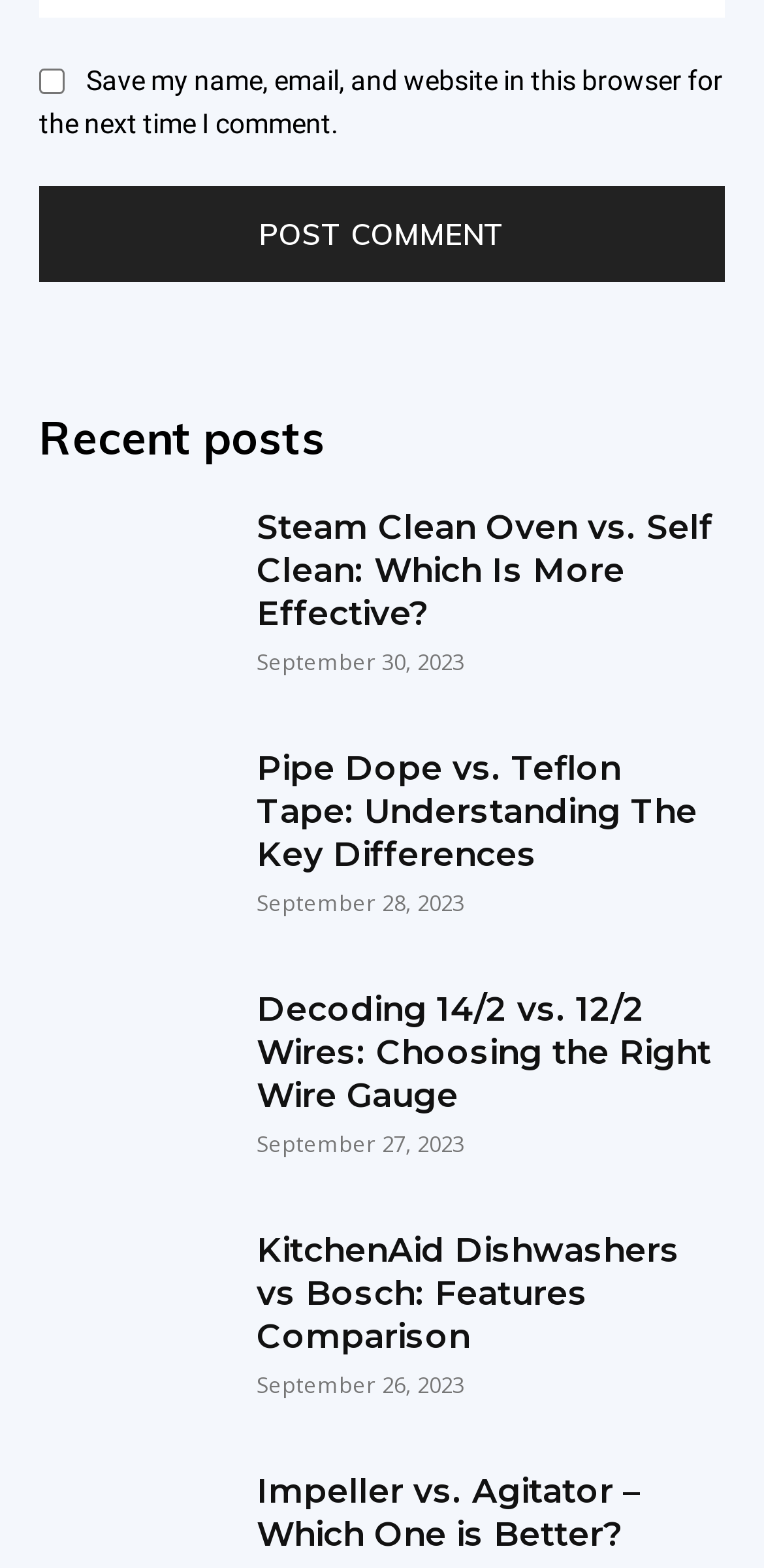What is the purpose of the checkbox?
Your answer should be a single word or phrase derived from the screenshot.

Save comment info